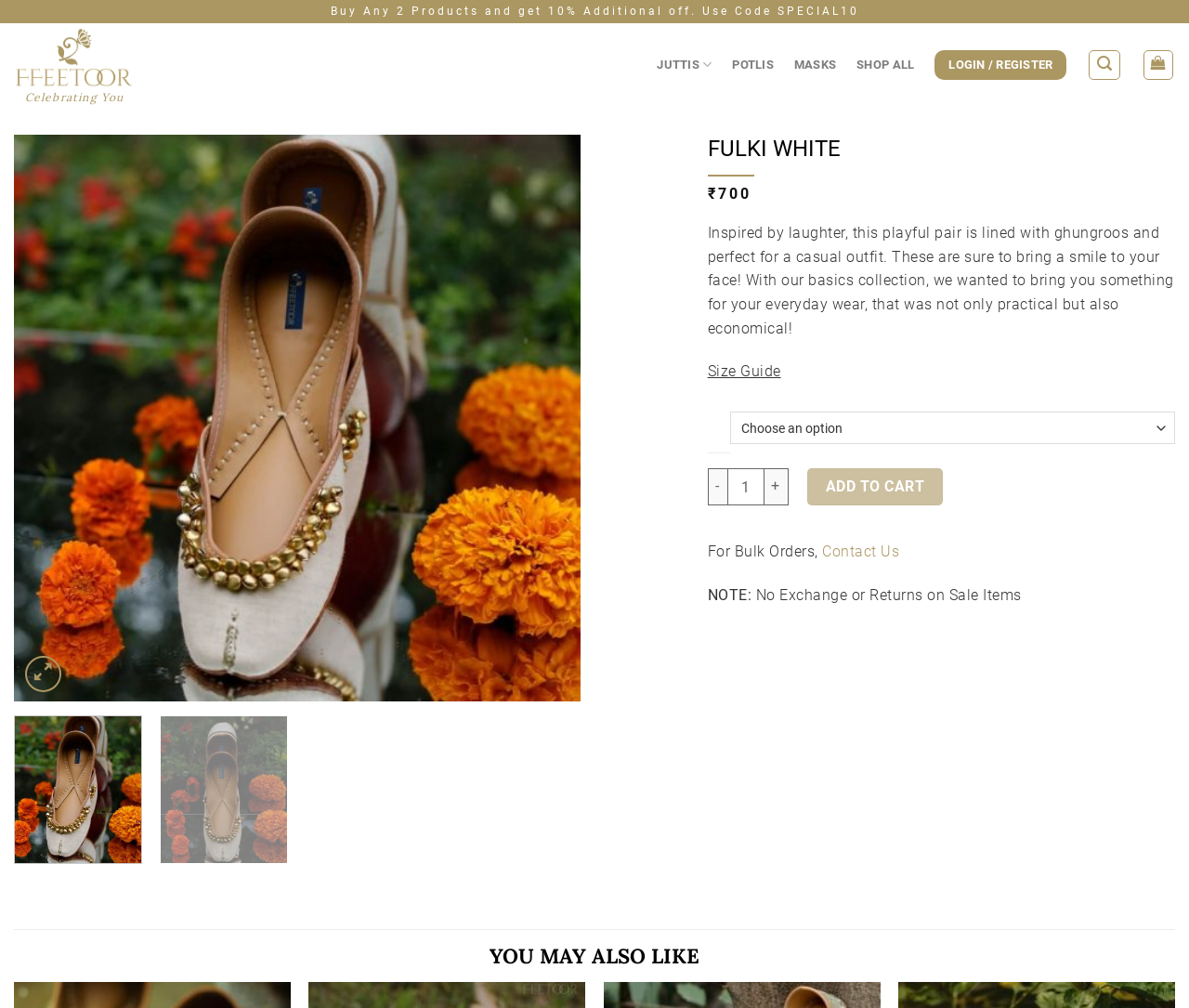Given the element description parent_node: FULKI White quantity value="-", predict the bounding box coordinates for the UI element in the webpage screenshot. The format should be (top-left x, top-left y, bottom-right x, bottom-right y), and the values should be between 0 and 1.

[0.595, 0.465, 0.611, 0.502]